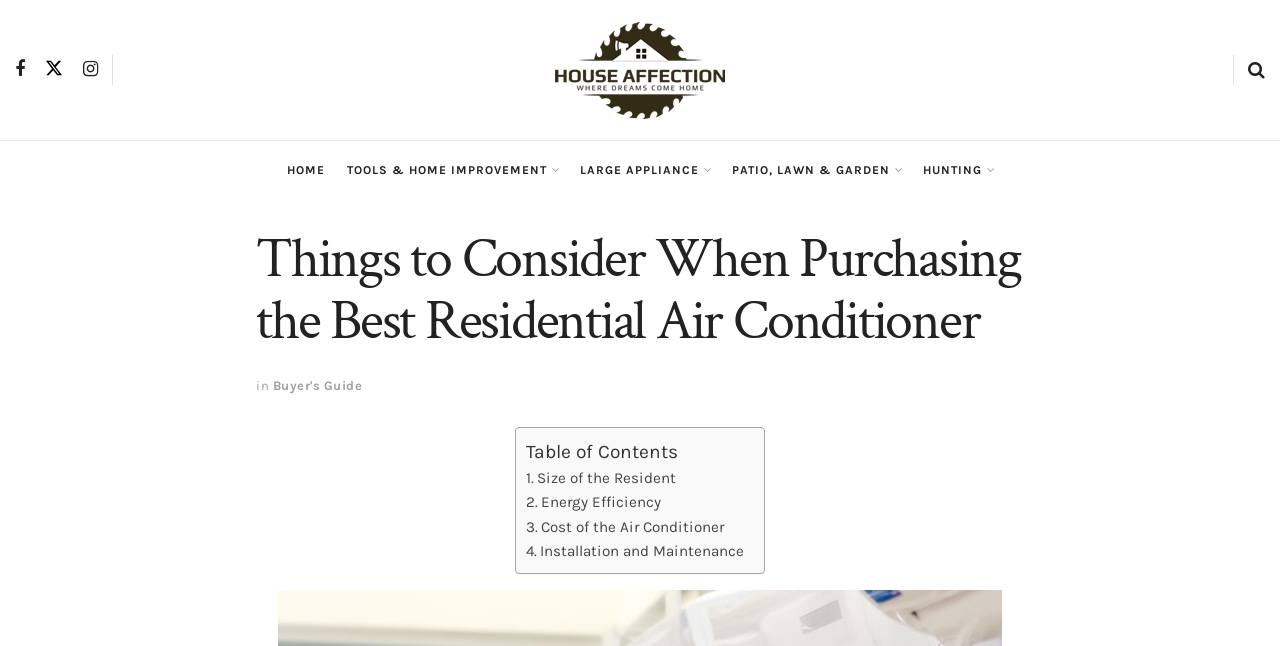Find the bounding box coordinates of the clickable region needed to perform the following instruction: "View the 'Buyer's Guide'". The coordinates should be provided as four float numbers between 0 and 1, i.e., [left, top, right, bottom].

[0.213, 0.584, 0.283, 0.608]